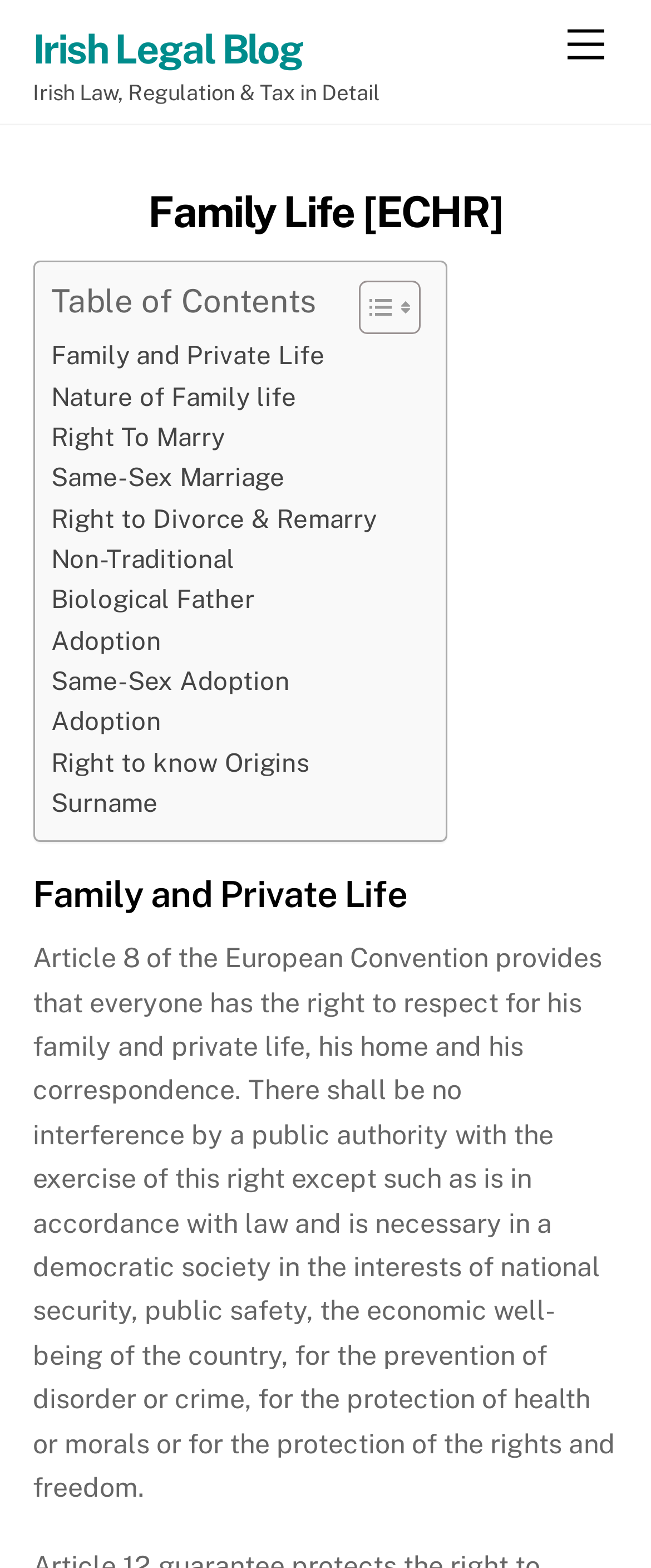Locate the heading on the webpage and return its text.

Family Life [ECHR]